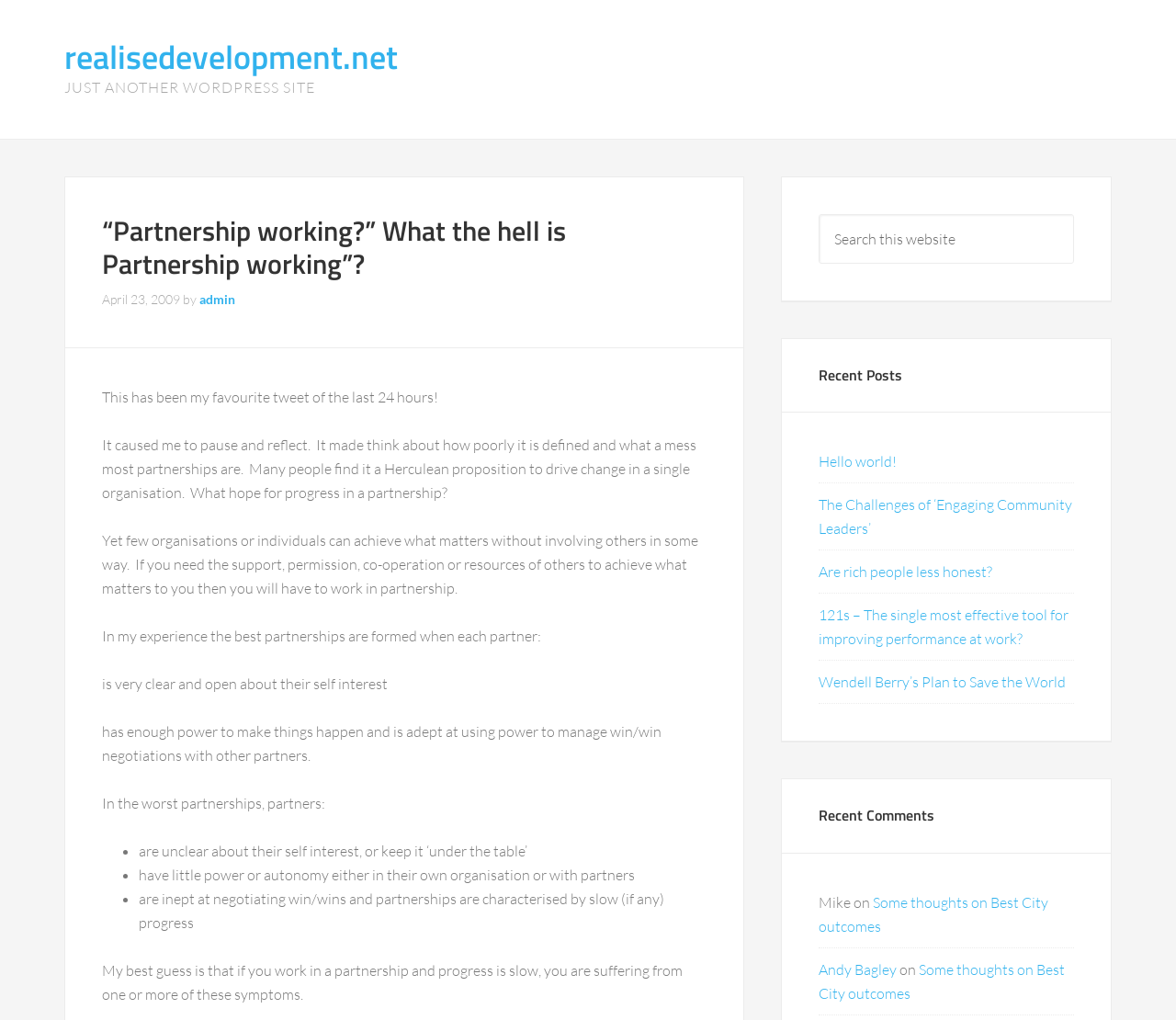Can you pinpoint the bounding box coordinates for the clickable element required for this instruction: "View recent post 'Hello world!'"? The coordinates should be four float numbers between 0 and 1, i.e., [left, top, right, bottom].

[0.696, 0.444, 0.762, 0.462]